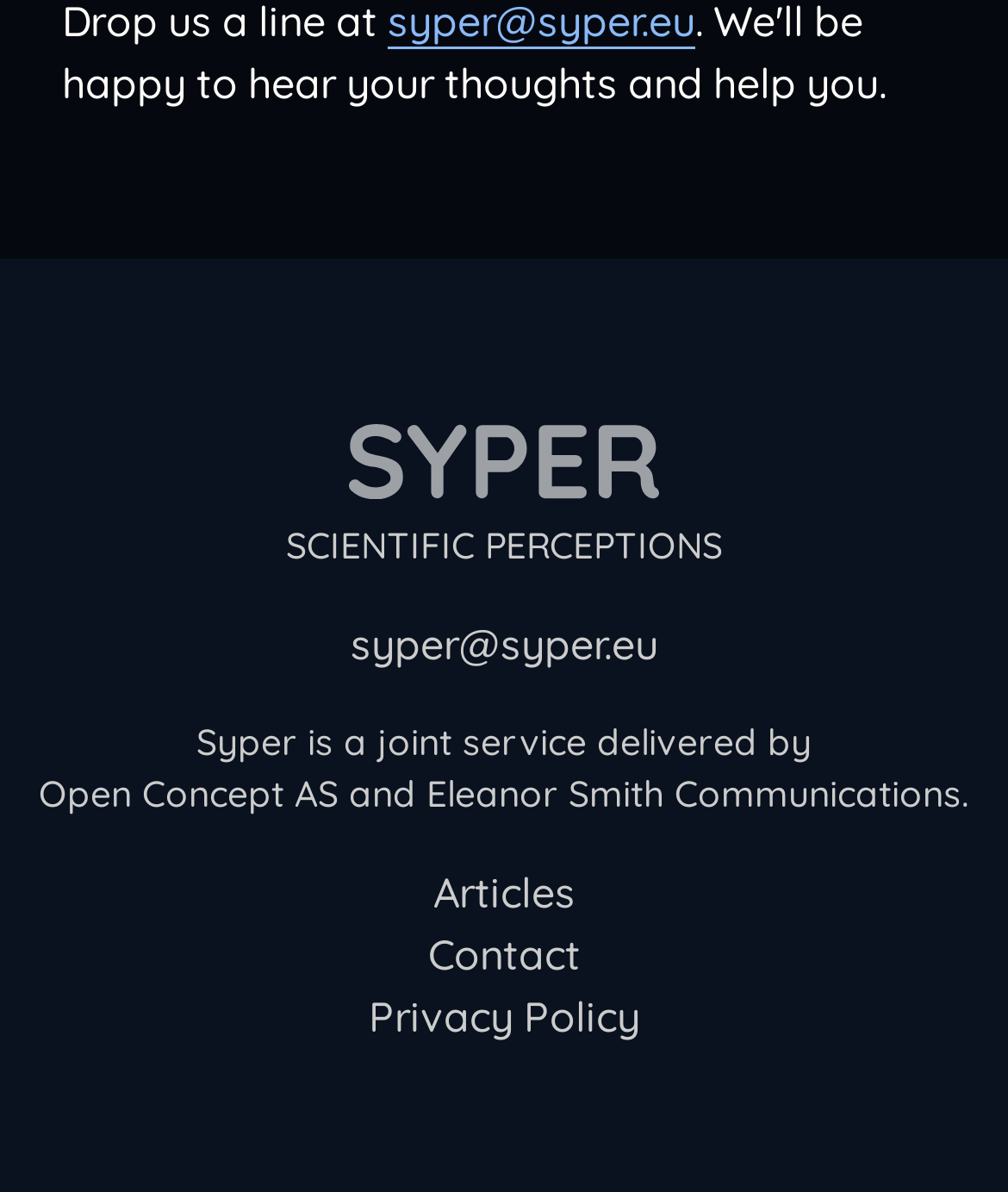Given the element description Eleanor Smith Communications, identify the bounding box coordinates for the UI element on the webpage screenshot. The format should be (top-left x, top-left y, bottom-right x, bottom-right y), with values between 0 and 1.

[0.423, 0.646, 0.954, 0.688]